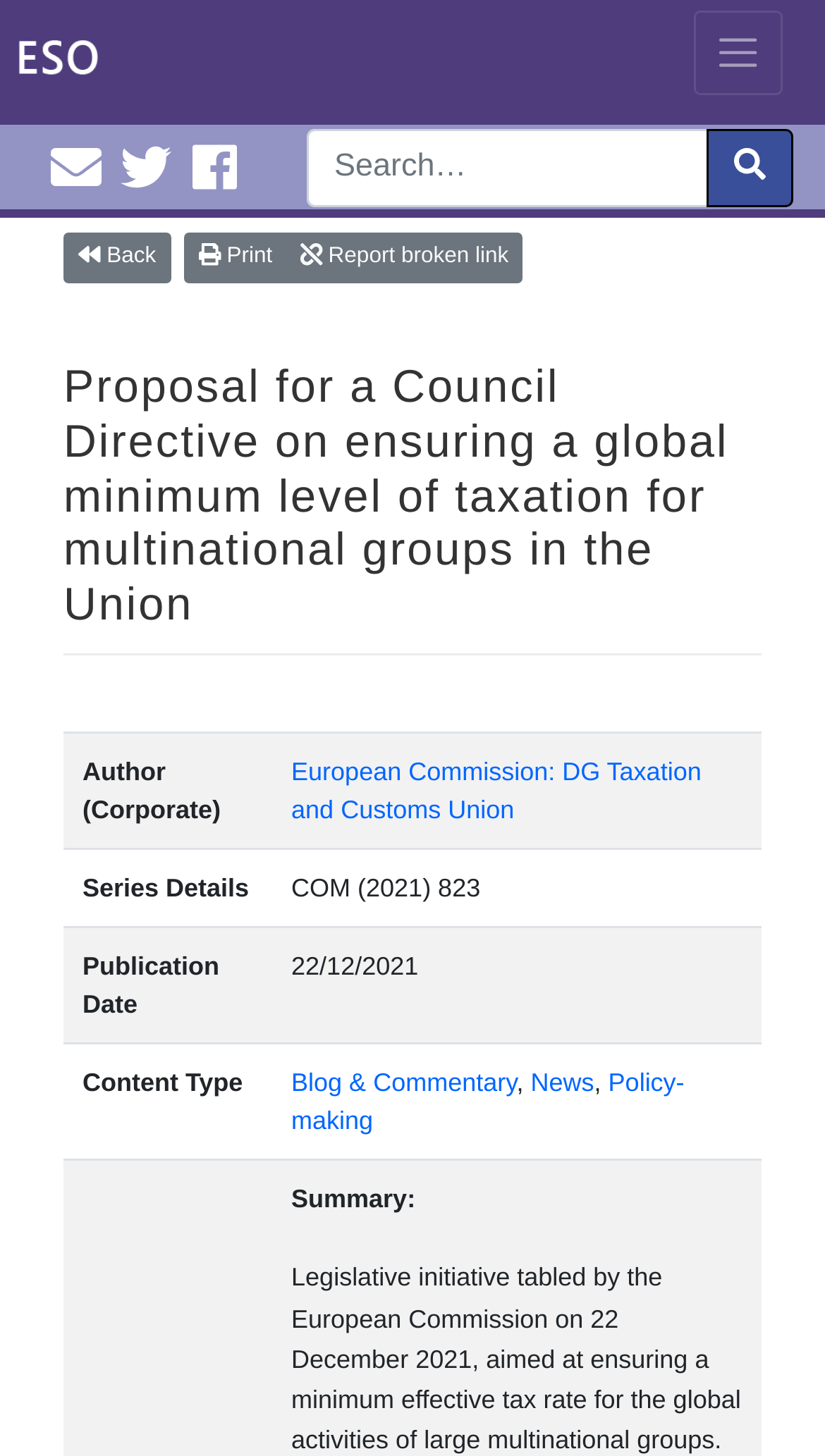Specify the bounding box coordinates of the area to click in order to execute this command: 'Email EuroInfoHub'. The coordinates should consist of four float numbers ranging from 0 to 1, and should be formatted as [left, top, right, bottom].

[0.047, 0.097, 0.123, 0.136]